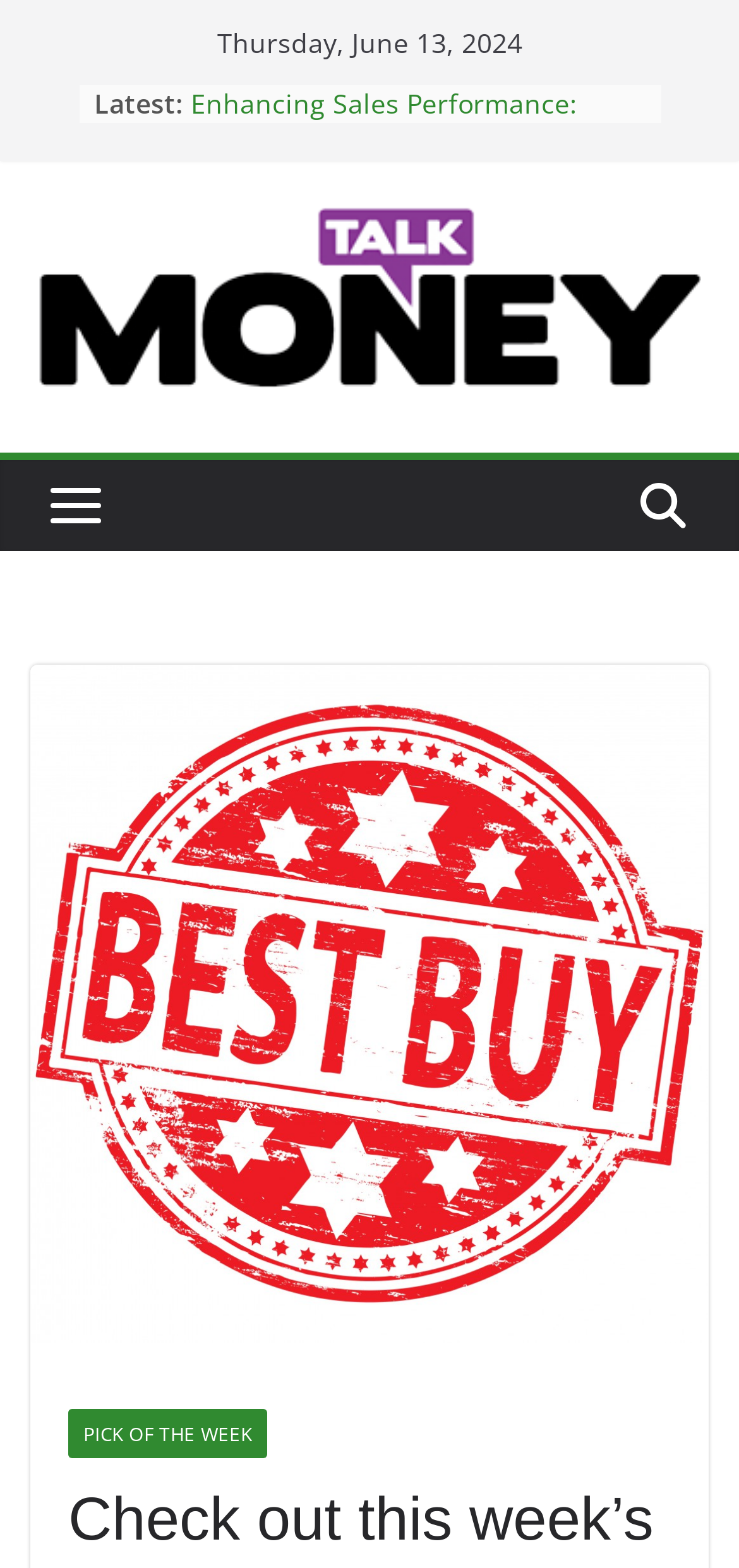Provide the bounding box coordinates of the HTML element this sentence describes: "The Eco Generation Gap". The bounding box coordinates consist of four float numbers between 0 and 1, i.e., [left, top, right, bottom].

[0.258, 0.2, 0.673, 0.222]